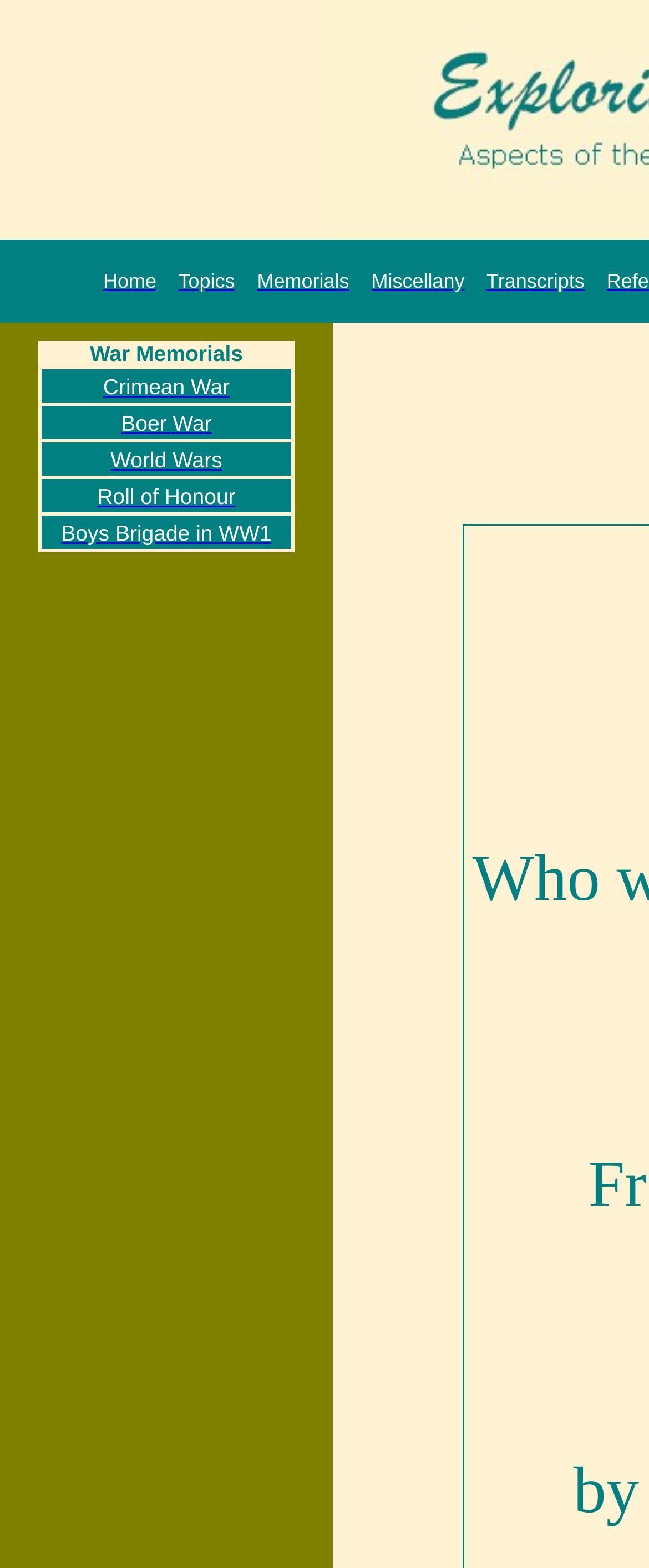Identify the bounding box for the UI element described as: "Miscellany". The coordinates should be four float numbers between 0 and 1, i.e., [left, top, right, bottom].

[0.572, 0.172, 0.716, 0.187]